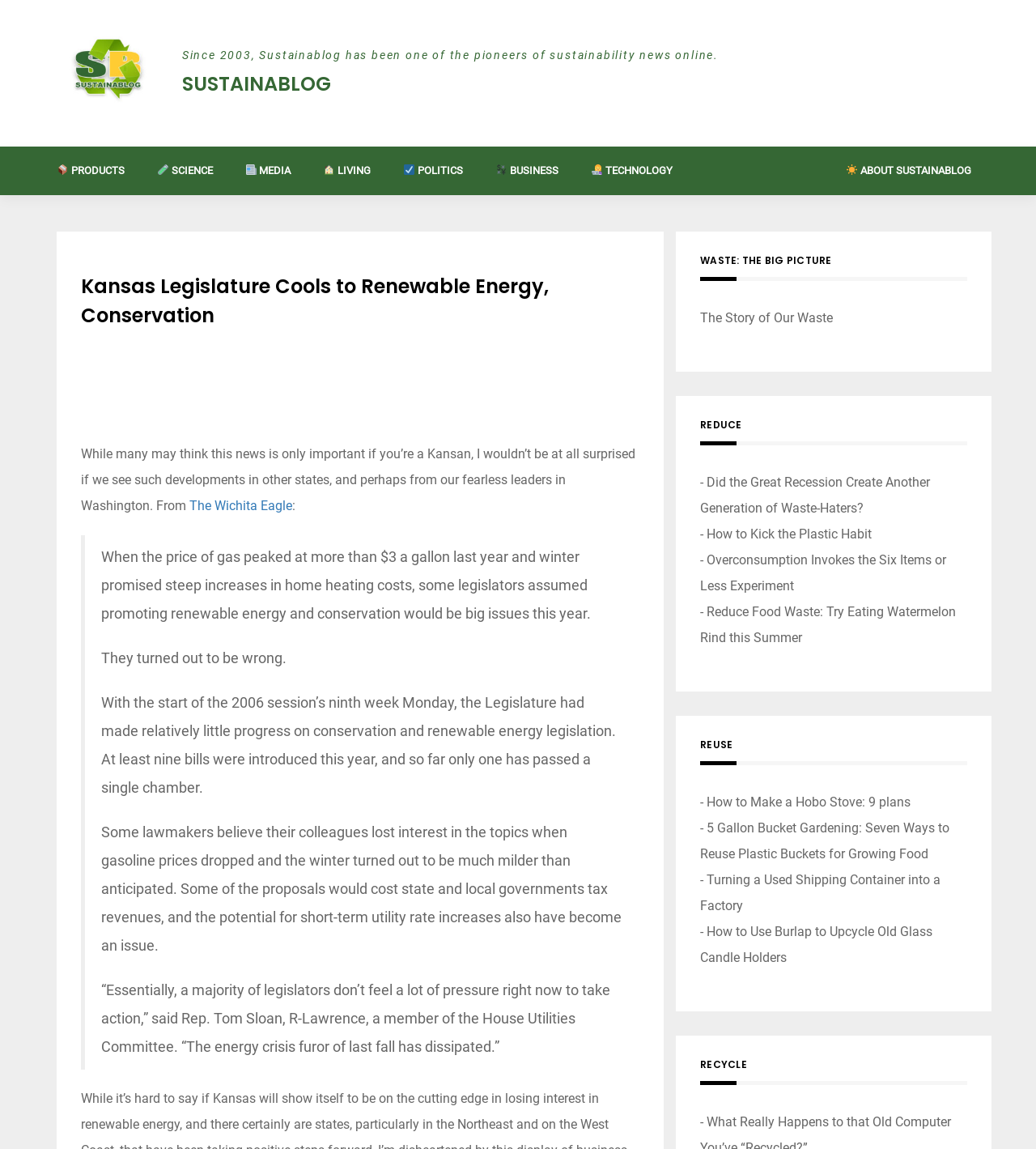Provide the bounding box coordinates of the UI element that matches the description: "Sustainablog".

[0.176, 0.061, 0.319, 0.085]